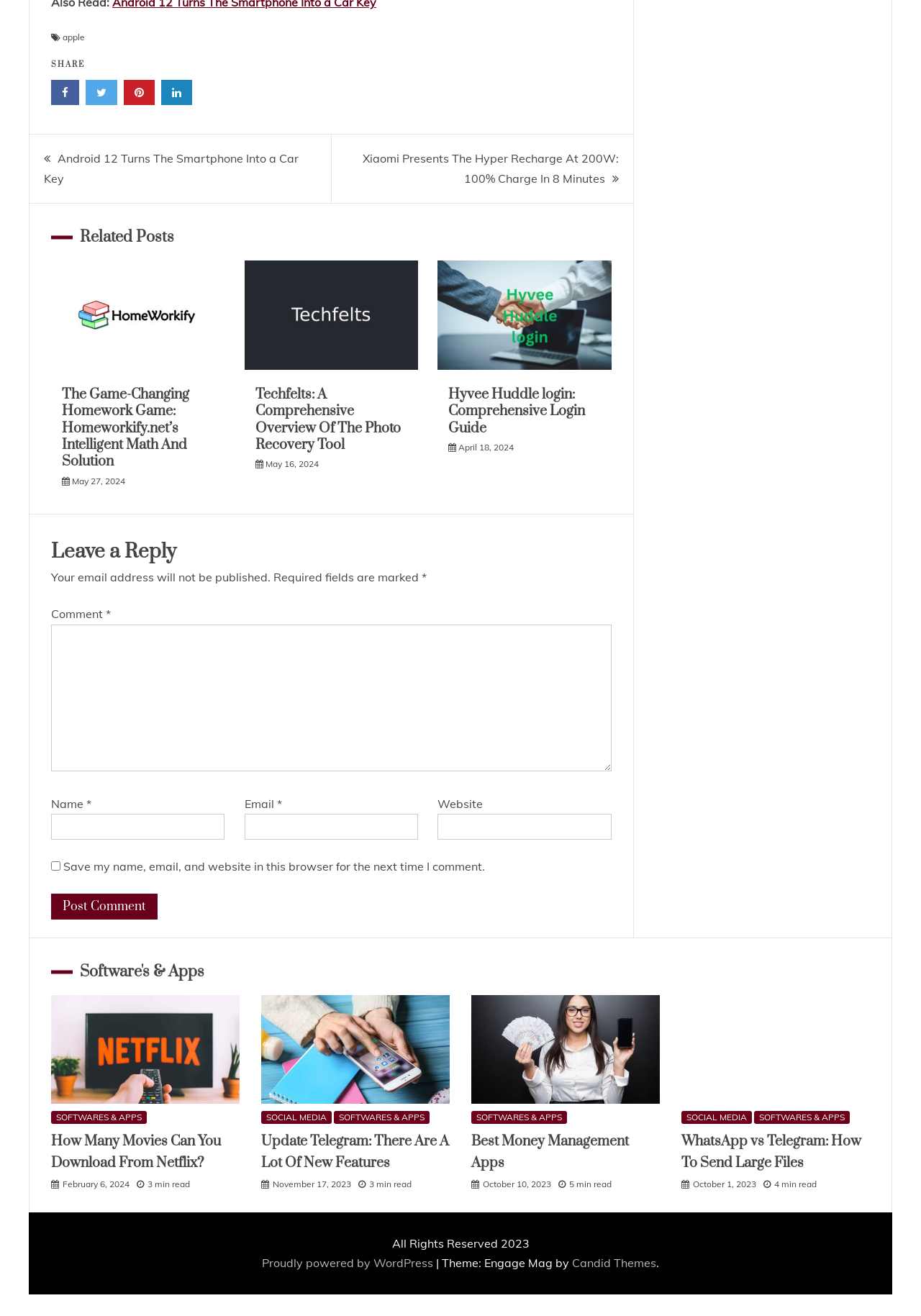Please look at the image and answer the question with a detailed explanation: What is the purpose of the comment section?

The comment section has a heading 'Leave a Reply' and it contains input fields for name, email, and website, along with a textarea for the comment. This suggests that the purpose of the comment section is to allow users to leave a reply or comment on the post.